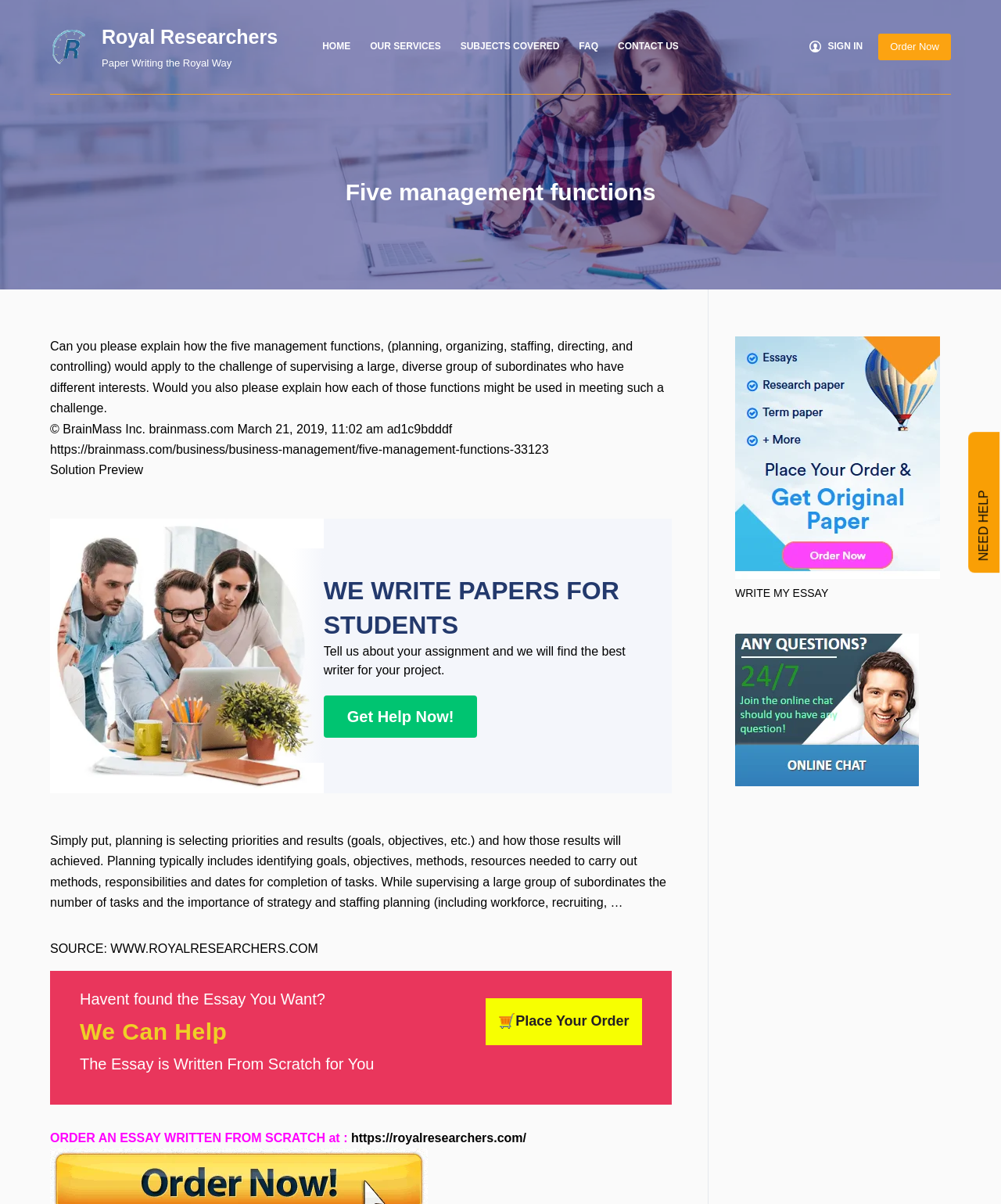Indicate the bounding box coordinates of the element that must be clicked to execute the instruction: "Click on the 'Get Help Now!' link". The coordinates should be given as four float numbers between 0 and 1, i.e., [left, top, right, bottom].

[0.323, 0.578, 0.477, 0.613]